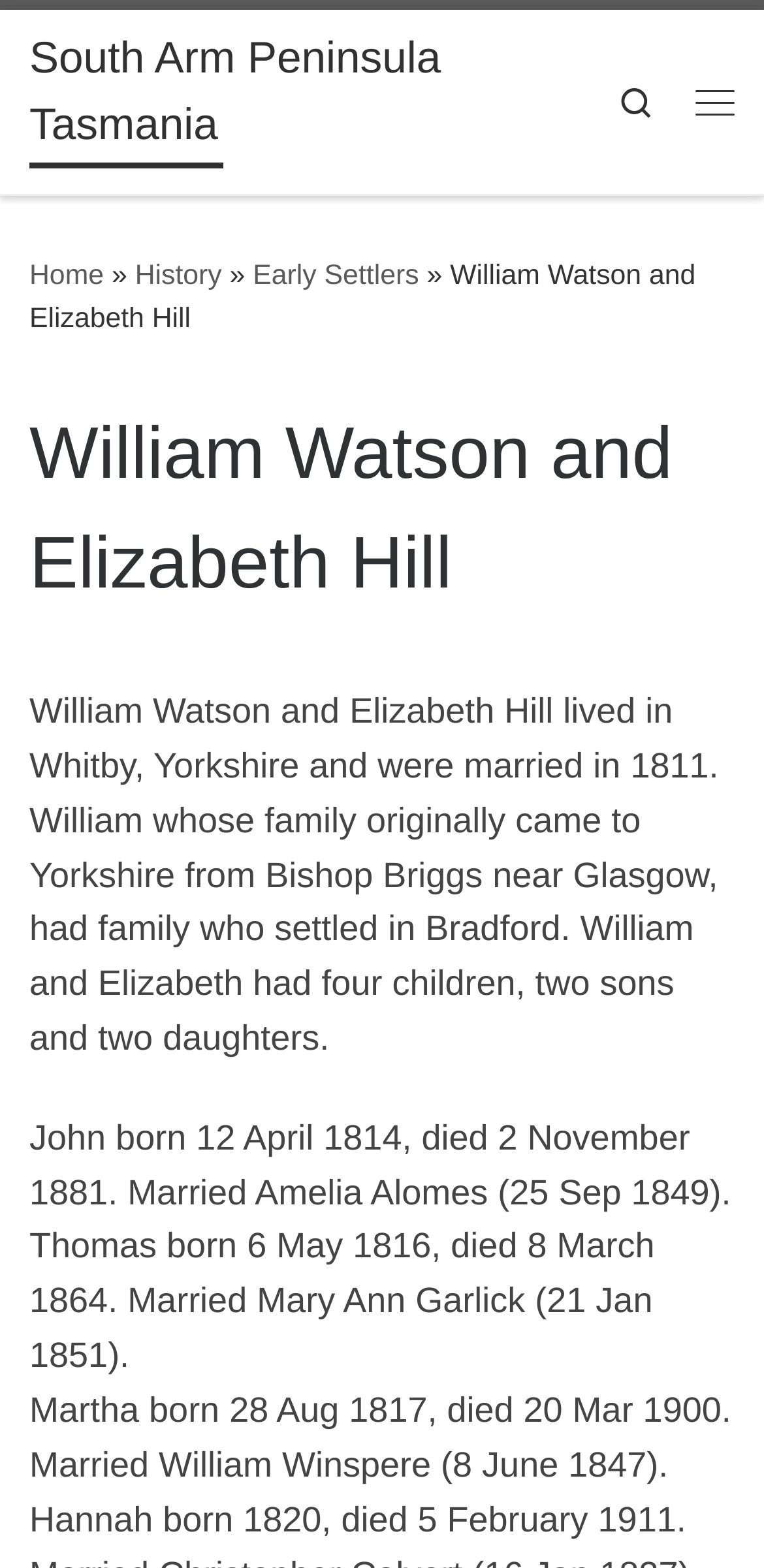Based on the description "South Arm Peninsula Tasmania", find the bounding box of the specified UI element.

[0.038, 0.016, 0.805, 0.108]